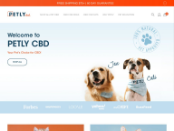Please provide a one-word or phrase answer to the question: 
What is the purpose of Petly CBD products?

for pet wellbeing